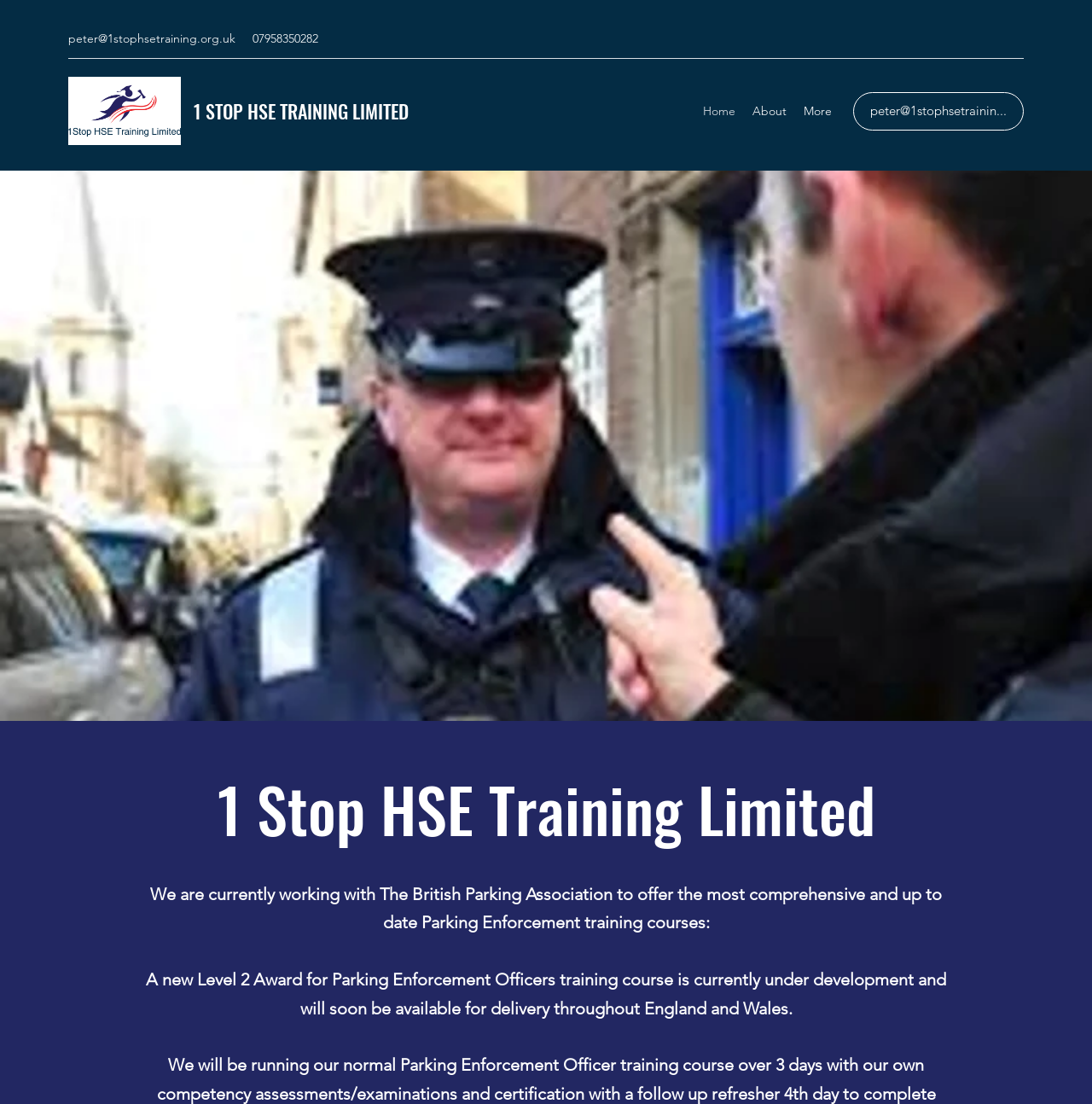Examine the image and give a thorough answer to the following question:
What is the navigation menu item after 'Home'?

I found the navigation menu item by looking at the link element with the text 'About' located at [0.681, 0.089, 0.728, 0.112], which is a child element of the navigation element with the text 'Site' located at [0.596, 0.089, 0.77, 0.112].